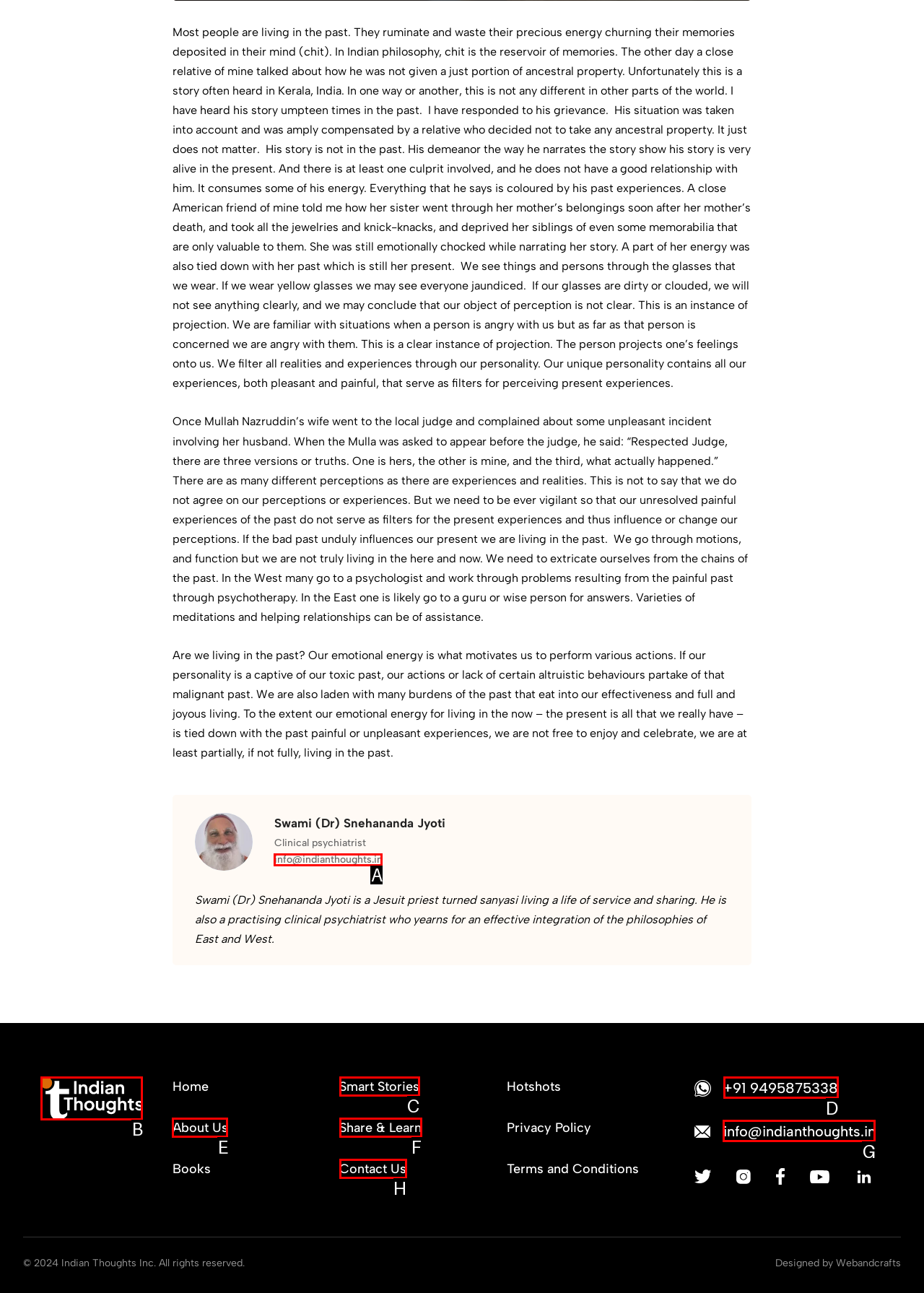Which UI element matches this description: +91 9495875338?
Reply with the letter of the correct option directly.

D